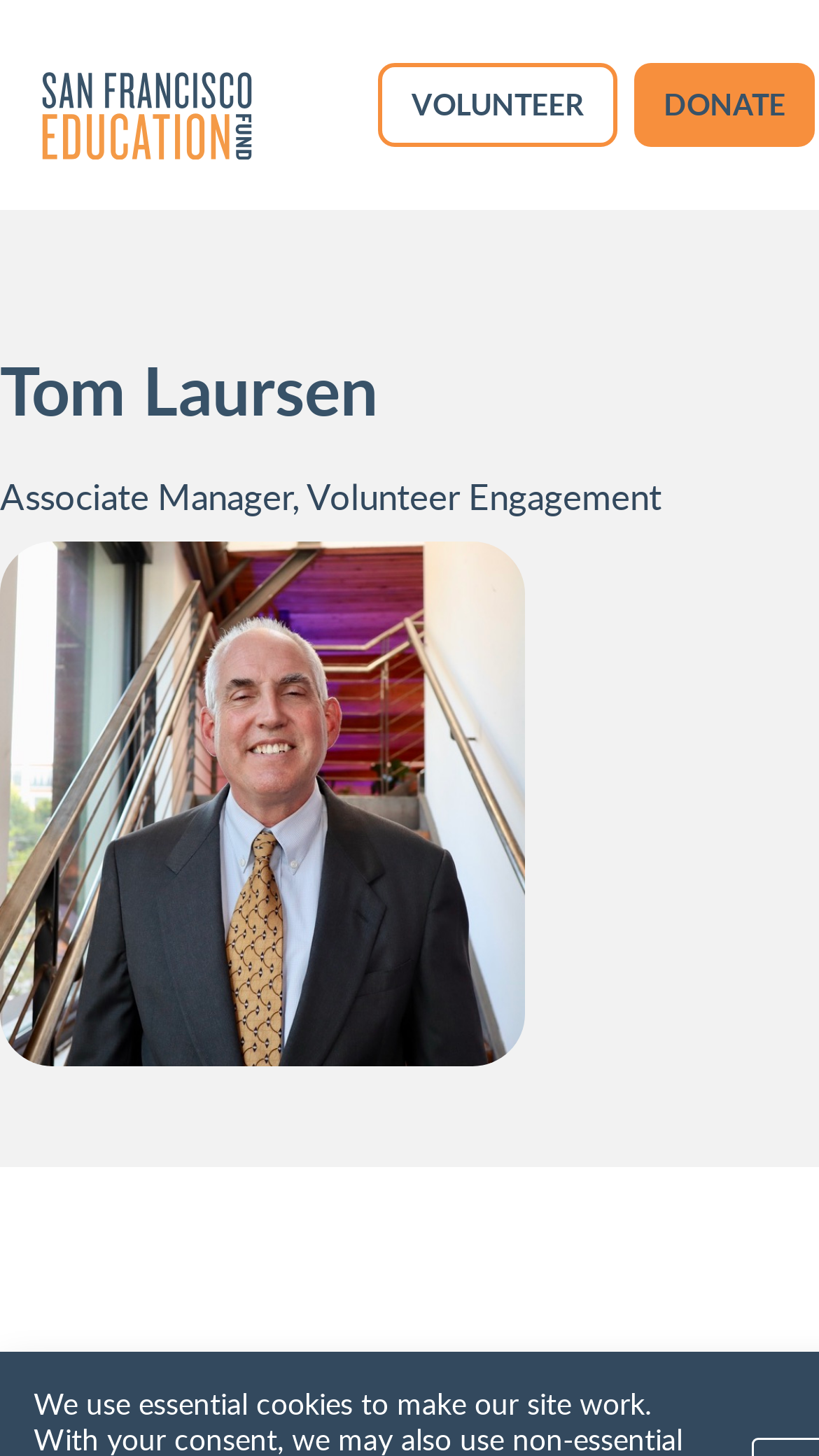Create a full and detailed caption for the entire webpage.

The webpage is about Tom Laursen, an Associate Manager of Volunteer Engagement. At the top left corner, there is a logo of the San Francisco Education Fund, which is a link. Below the logo, there are two prominent links, "VOLUNTEER" and "DONATE", positioned side by side, taking up most of the top section of the page. 

The main content of the page is divided into sections, with a clear heading "Tom Laursen" at the top, followed by a subheading "Associate Manager, Volunteer Engagement". The text about Tom's background and experience, as mentioned in the meta description, is likely to be presented in this section, although the exact content is not provided in the accessibility tree.